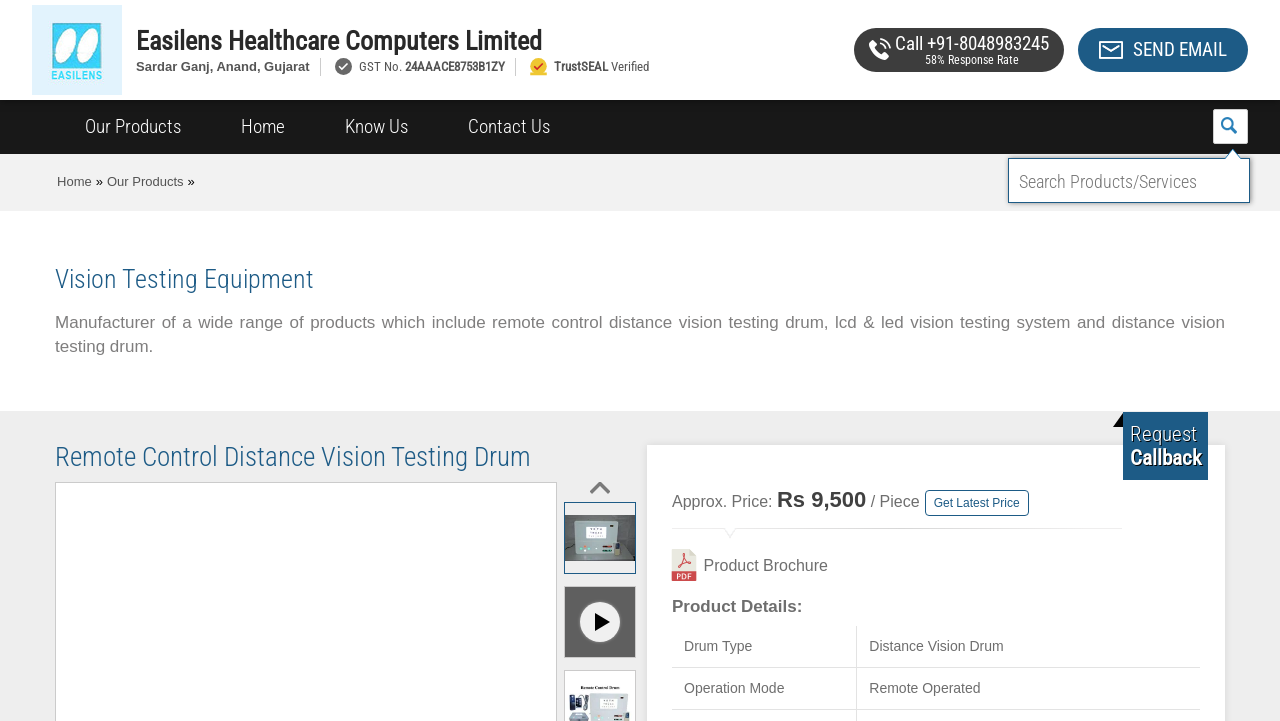What is the GST number of the company?
Examine the webpage screenshot and provide an in-depth answer to the question.

The GST number of the company can be found in the top section of the webpage, where it is mentioned as 'GST No.: 24AAACE8753B1ZY'.